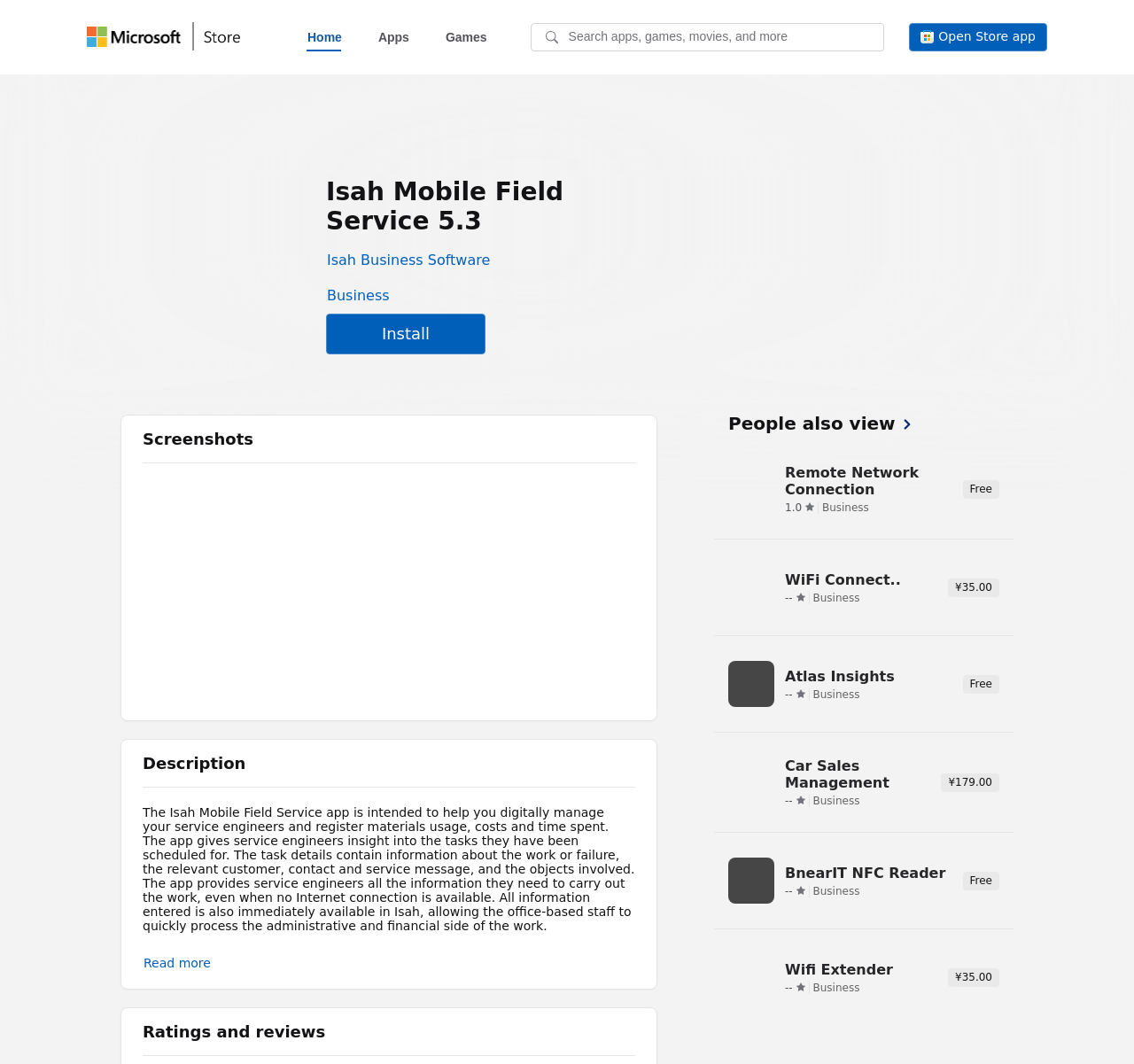Create a full and detailed caption for the entire webpage.

The webpage is about the Isah Mobile Field Service app, which is a digital tool designed to help service engineers manage their tasks and register materials usage, costs, and time spent. 

At the top of the page, there is a navigation menu with links to "Home", "Apps", and "Games". Below this menu, there is a search bar and a button to open the Store app. 

The main content of the page is divided into sections. The first section displays the app's name, "Isah Mobile Field Service 5.3", and provides links to "Isah Business Software" and "Install Isah Mobile Field Service 5.3". 

The next section is titled "Screenshots" and contains a scrollable area with a "Scroll right" button. 

Below this, there is a section titled "Description" that provides a detailed text about the app's features and functionality. This section also includes a "Read more" button. 

The "Ratings and reviews" section displays a list of related apps, each with its rating, price, and a brief description. There are five apps listed, including "Remote Network Connection", "WiFi Connect..", "Atlas Insights", "Car Sales Management", and "BnearIT NFC Reader". 

Finally, there is a "People also view" section that displays a link to "See all" and an image.